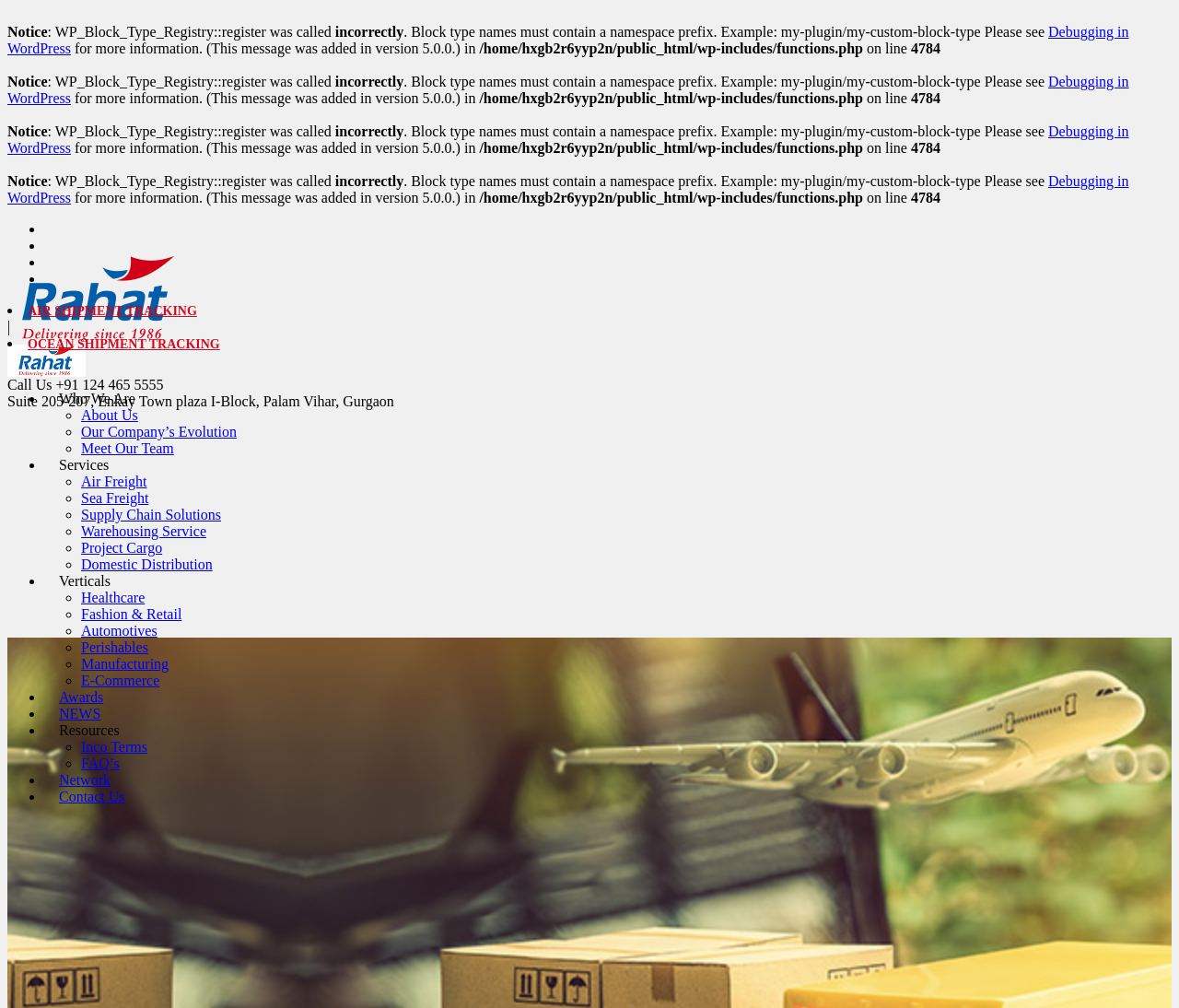Please locate the bounding box coordinates for the element that should be clicked to achieve the following instruction: "Call the phone number". Ensure the coordinates are given as four float numbers between 0 and 1, i.e., [left, top, right, bottom].

[0.044, 0.374, 0.139, 0.389]